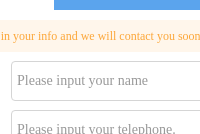Elaborate on the details you observe in the image.

The image features a fish feed production line designed for efficiency, specifically highlighting the 300kg/h capacity with a feed size of 1 mm, tailored for use in Pakistan. This equipment is essential for producing quality feed suitable for aquatic species, ensuring optimal growth and health. The image showcases the machine in a professional setting, emphasizing its robust design and state-of-the-art technology. The display aims to attract manufacturers and suppliers interested in enhancing their feed production capabilities, with the goal of meeting the increasing demands of the aquaculture industry.